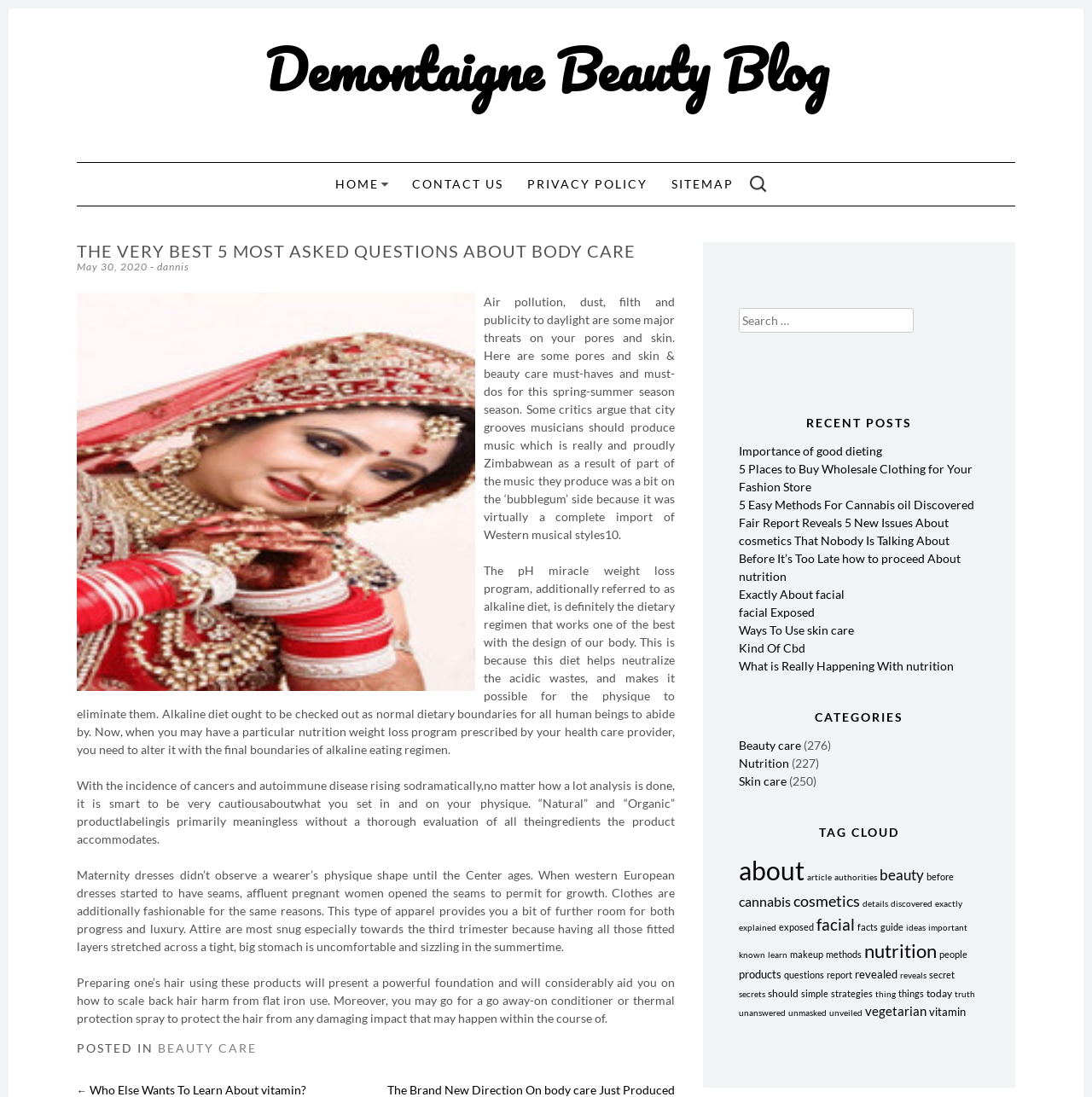Please specify the bounding box coordinates in the format (top-left x, top-left y, bottom-right x, bottom-right y), with all values as floating point numbers between 0 and 1. Identify the bounding box of the UI element described by: Home

[0.307, 0.161, 0.346, 0.174]